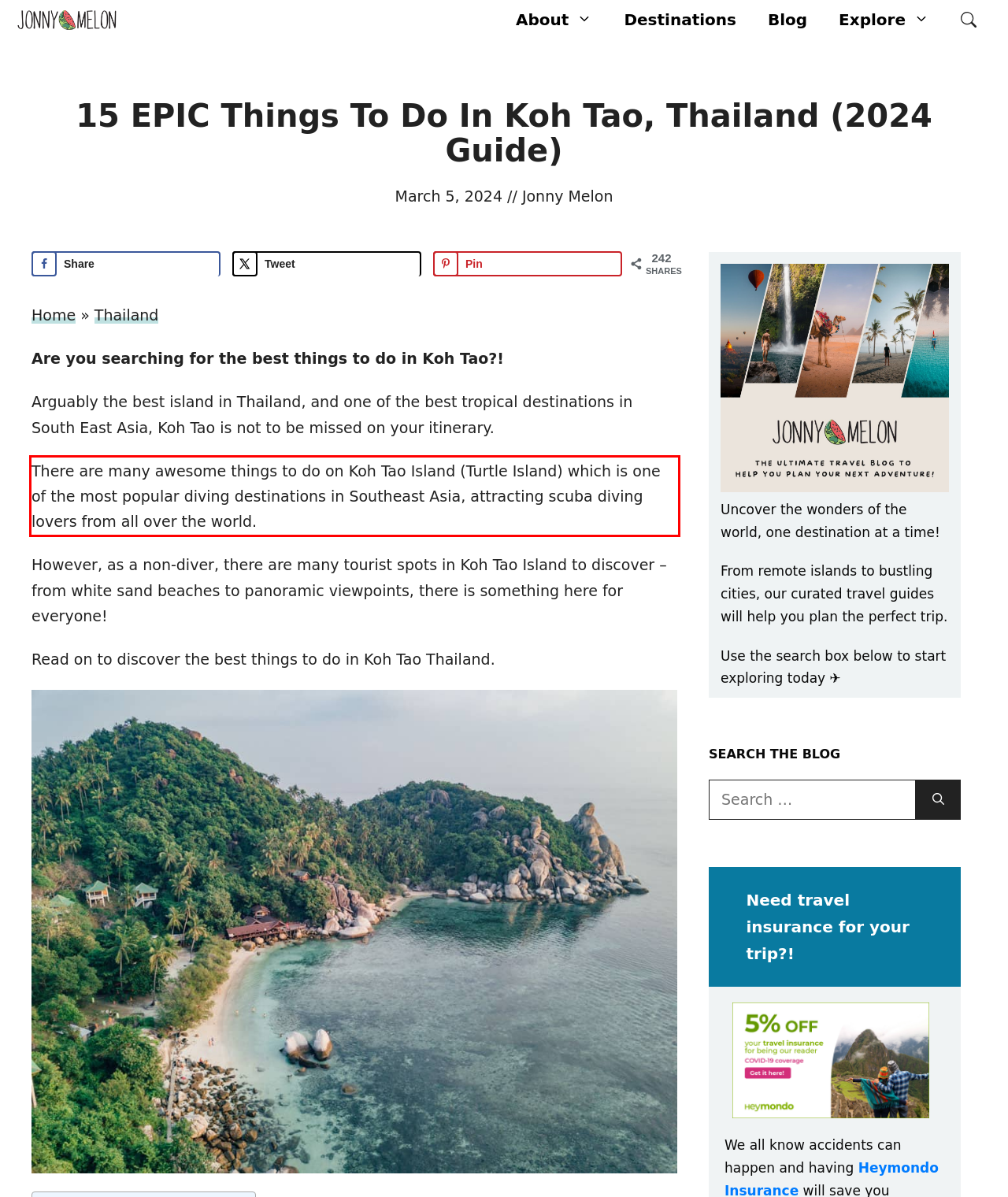Please examine the webpage screenshot containing a red bounding box and use OCR to recognize and output the text inside the red bounding box.

There are many awesome things to do on Koh Tao Island (Turtle Island) which is one of the most popular diving destinations in Southeast Asia, attracting scuba diving lovers from all over the world.